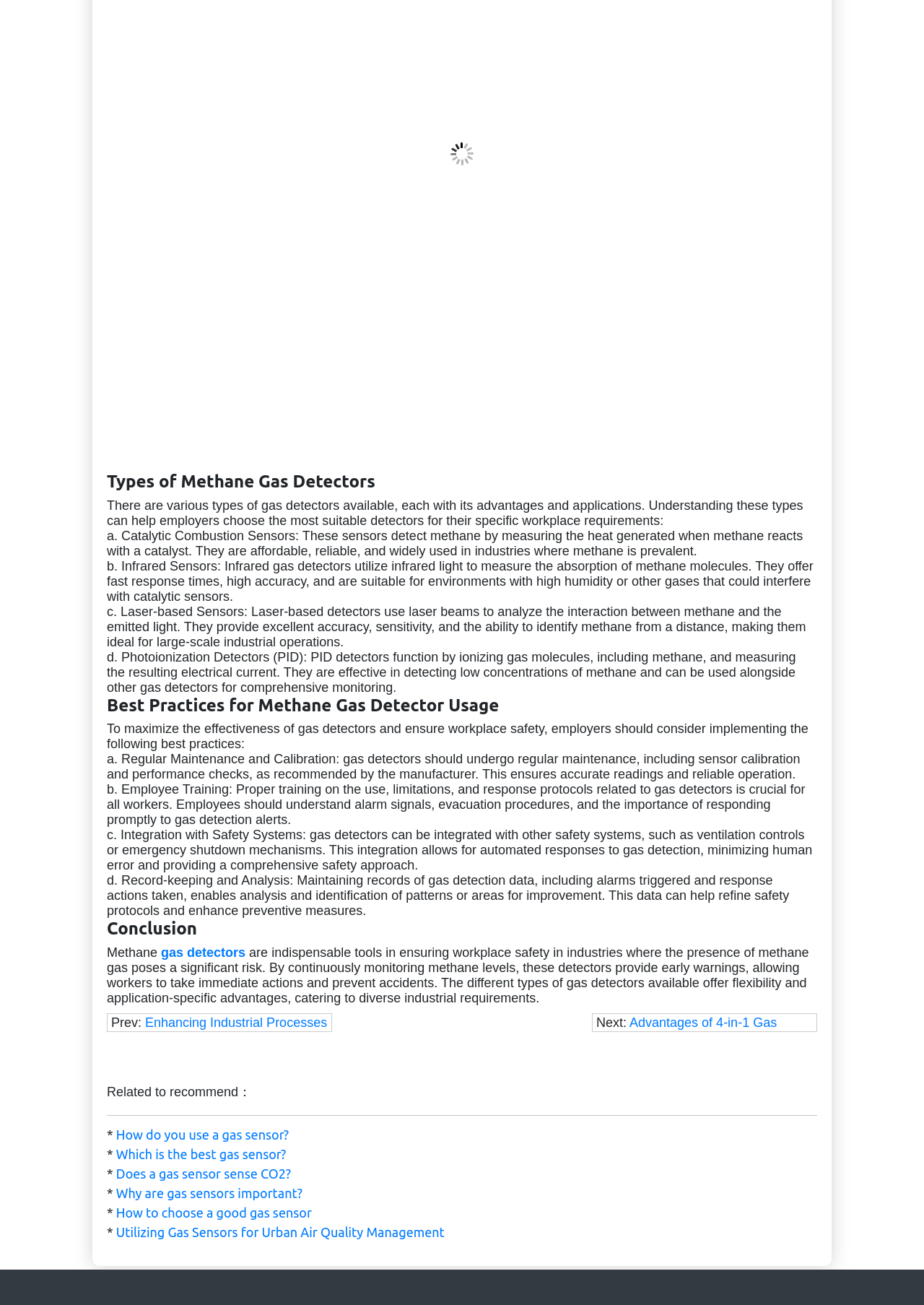Locate the bounding box coordinates of the element that should be clicked to execute the following instruction: "Read about 'Best Practices for Methane Gas Detector Usage'".

[0.116, 0.533, 0.884, 0.549]